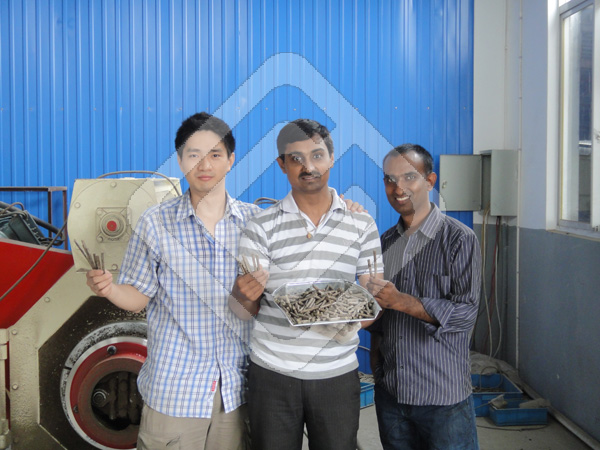Elaborate on the elements present in the image.

The image showcases a group of three individuals in a workshop, smiling proudly as they hold up the successful output of their recent production. The central figure, a man in a white and black striped shirt, is displaying a tray filled with crushed peanut shell pellets, indicating the focus of their work. Flanking him are two others: one on the left, wearing a light plaid shirt, and another on the right, dressed in a dark striped shirt. The backdrop features a blue wall and industrial machinery, emphasizing the production environment. 

This successful test signifies the satisfaction of the clients with the peanut shell pellets, highlighting the team's achievement in developing this sustainable material. The camaraderie and accomplishment in their expressions reflect a strong sense of teamwork in their innovative pursuits.